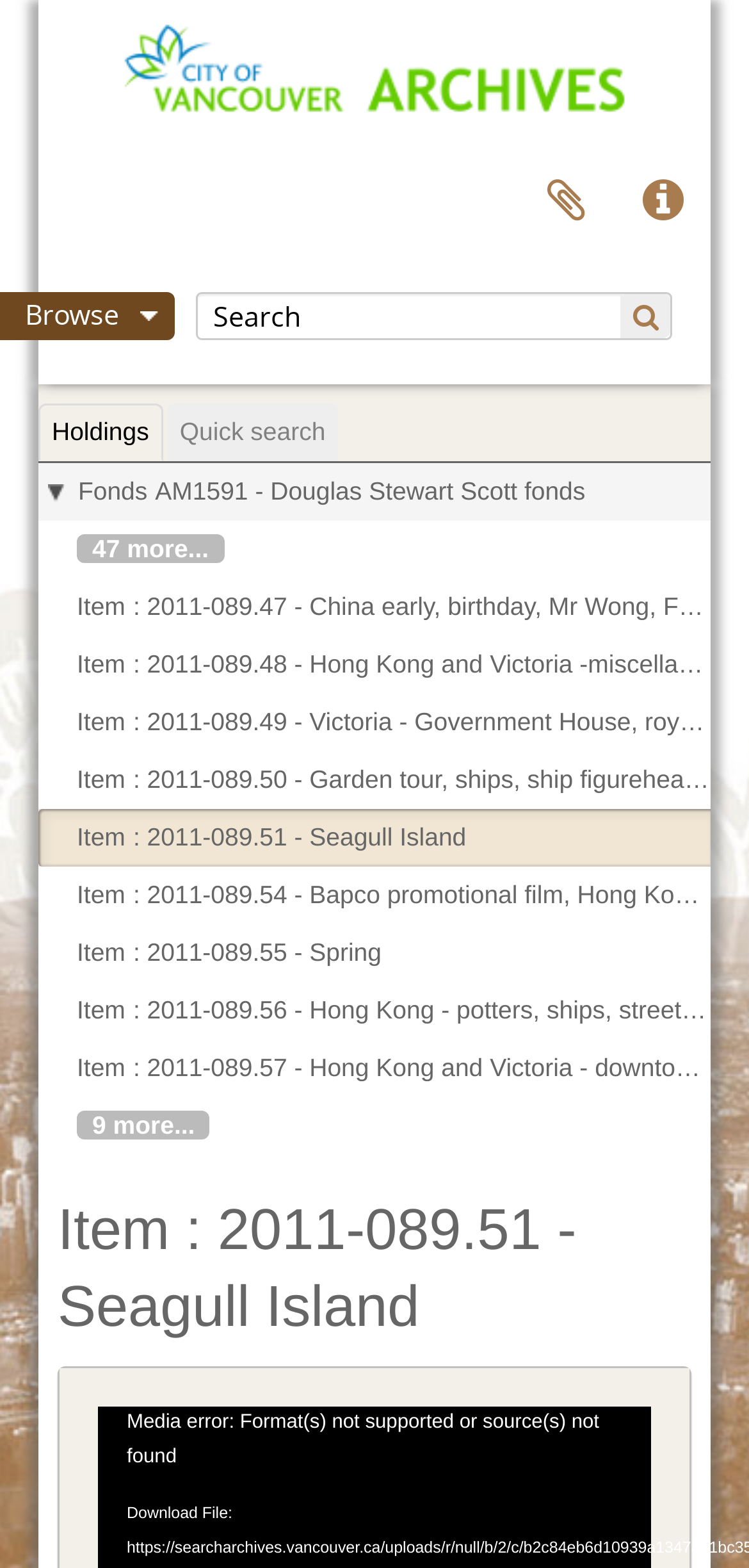How many items are listed on this page?
Using the visual information, reply with a single word or short phrase.

5